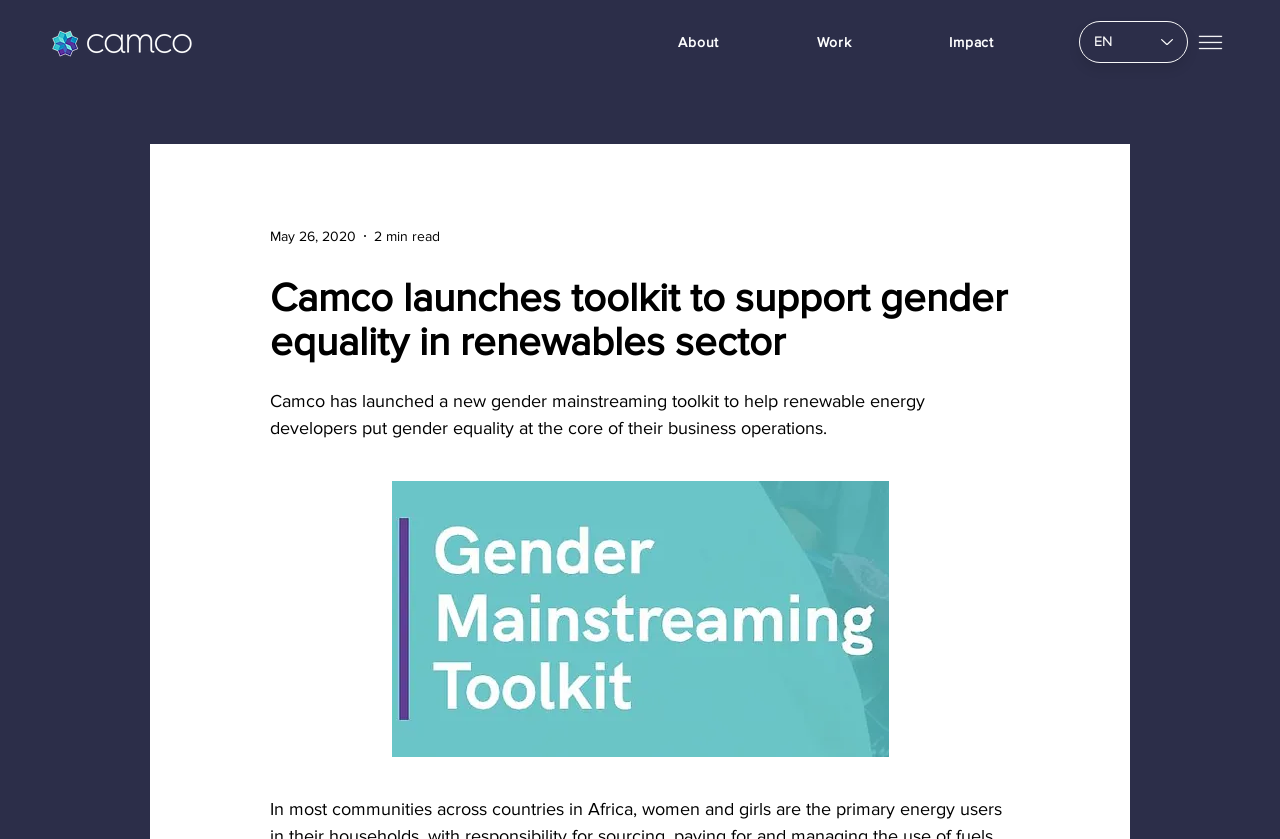What is the title or heading displayed on the webpage?

Camco launches toolkit to support gender equality in renewables sector